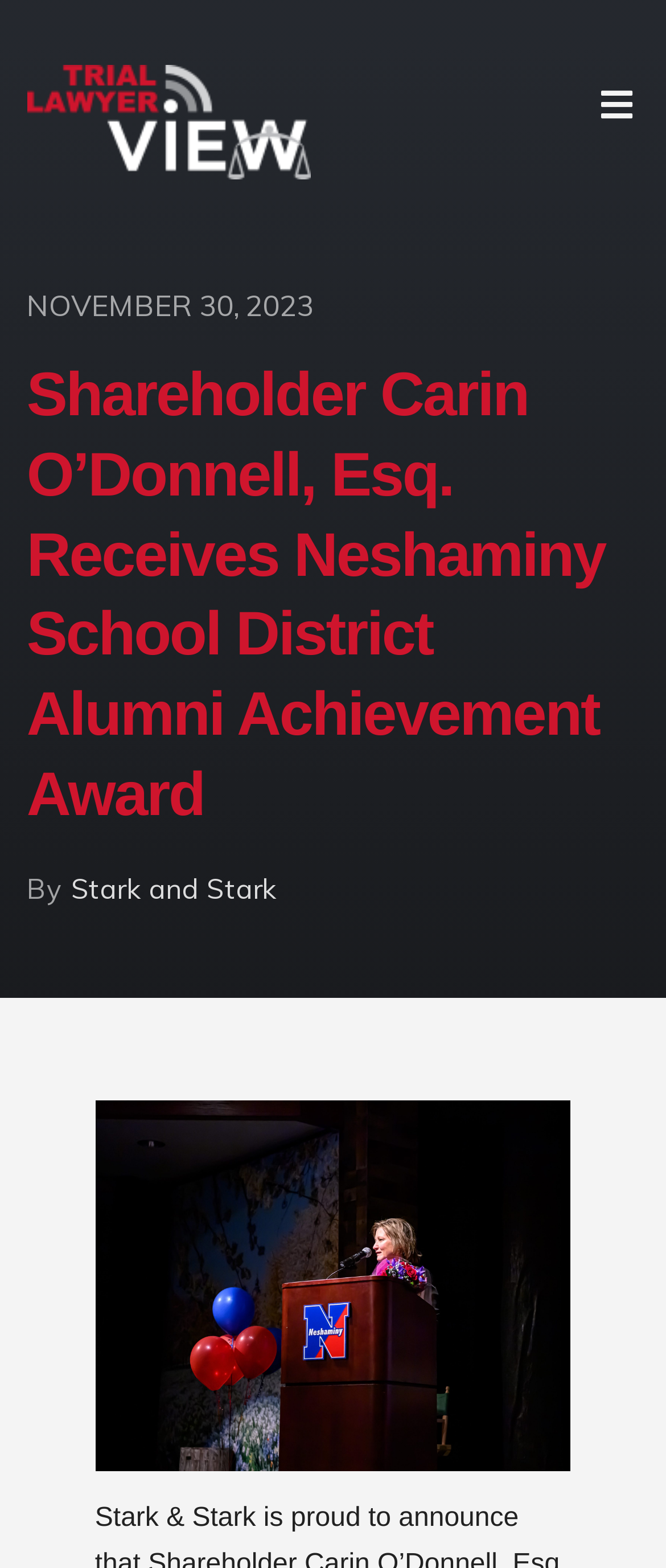Describe the entire webpage, focusing on both content and design.

The webpage is about Shareholder Carin O'Donnell, Esq. receiving the Neshaminy School District Alumni Achievement Award. At the top, there is a heading "Trial Lawyer View" with an accompanying image and link. Below this, there is a layout table that spans the entire width of the page. Within this table, there is a static text element displaying the date "NOVEMBER 30, 2023" at the top left. 

Below the date, there is a prominent heading that announces Carin O'Donnell's achievement, taking up most of the width of the page. Underneath this heading, there is a static text element with the word "By" followed by a link to "Stark and Stark" on the left side of the page.